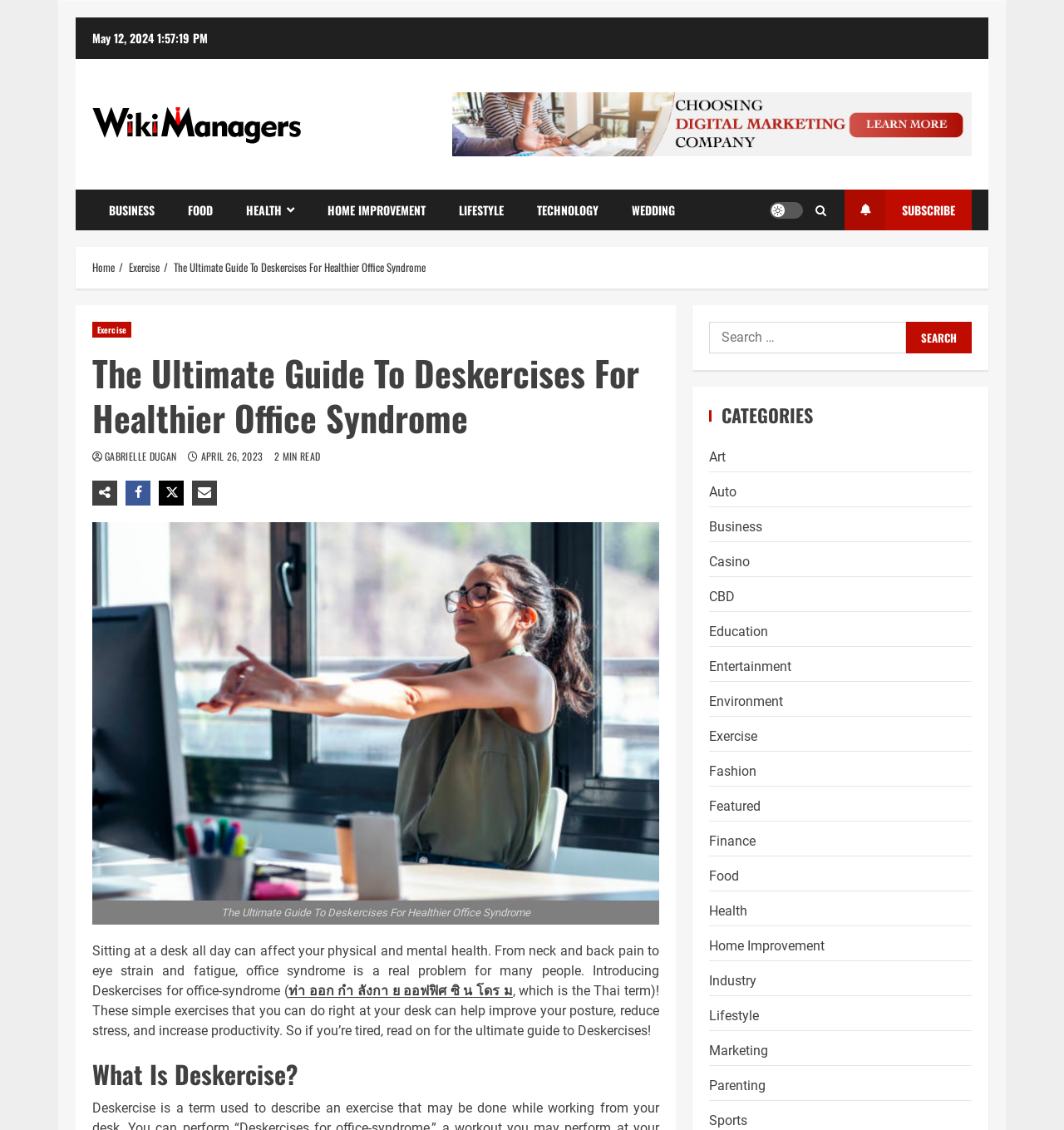Describe all significant elements and features of the webpage.

This webpage is an article titled "The Ultimate Guide To Deskercises For Healthier Office Syndrome". At the top, there is a link to skip to the content, followed by the date "May 12, 2024" and a link to "Wiki Managers" with an accompanying image. Below this, there are several links to different categories, including "BUSINESS", "FOOD", "HEALTH", and others.

To the right of these links, there is a light/dark button and a subscribe button. Below this, there is a navigation bar with breadcrumbs, showing the path "Home" > "Exercise" > "The Ultimate Guide To Deskercises For Healthier Office Syndrome".

The main content of the article begins with a heading and a brief introduction to the topic of office syndrome, explaining that it can cause physical and mental health problems. The introduction is followed by a link to a Thai term related to office syndrome.

The article then asks the question "What Is Deskercise?" and provides a brief explanation, stating that deskercises are simple exercises that can be done at a desk to improve posture, reduce stress, and increase productivity.

On the right side of the page, there is a search bar with a search button, and below this, there are several categories listed, including "Art", "Auto", "Business", and others.

Overall, the webpage is an informative article about deskercises and their benefits, with a clean and organized layout and several links to related topics and categories.